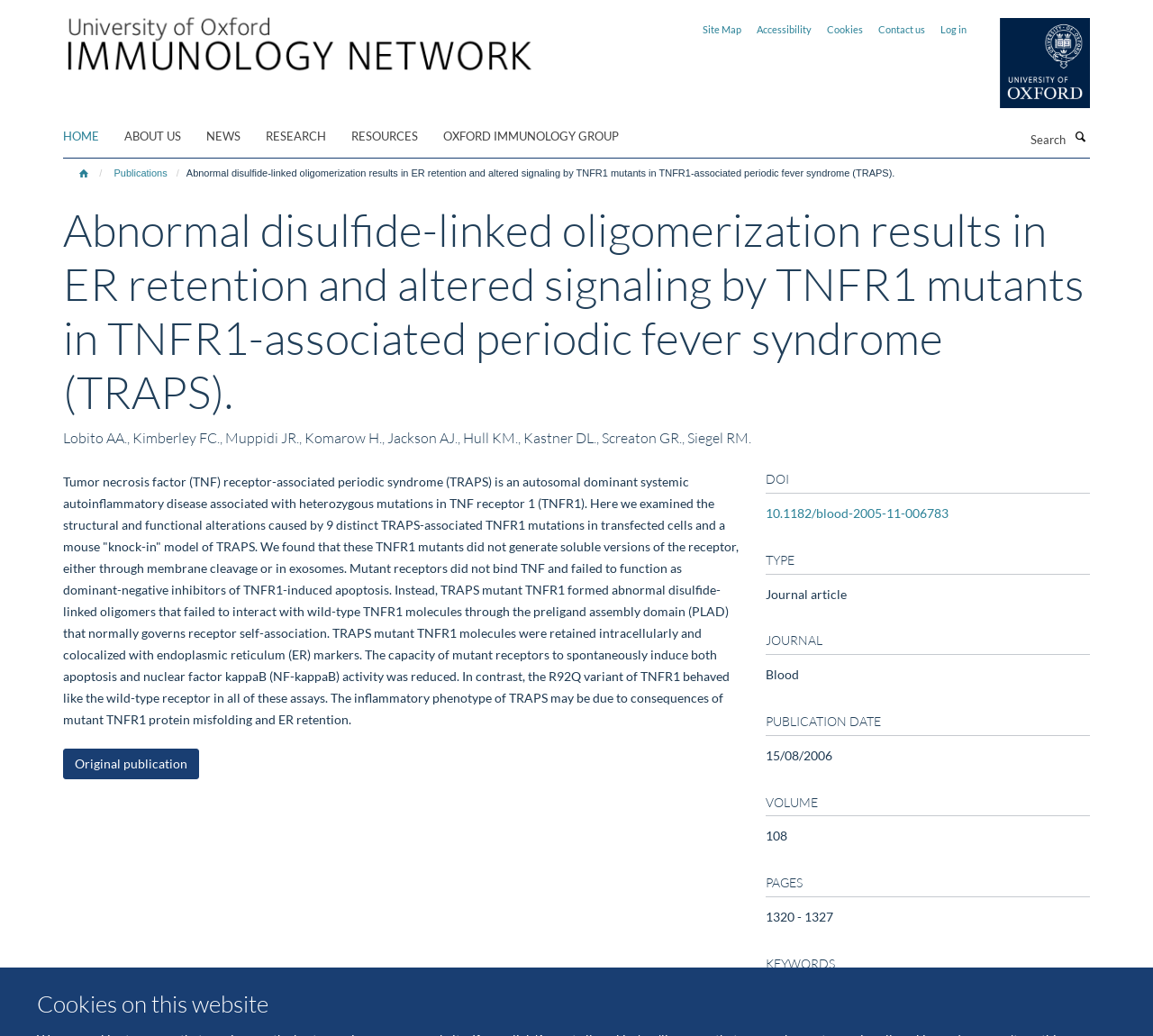Provide a short answer using a single word or phrase for the following question: 
What is the function of the button?

Search